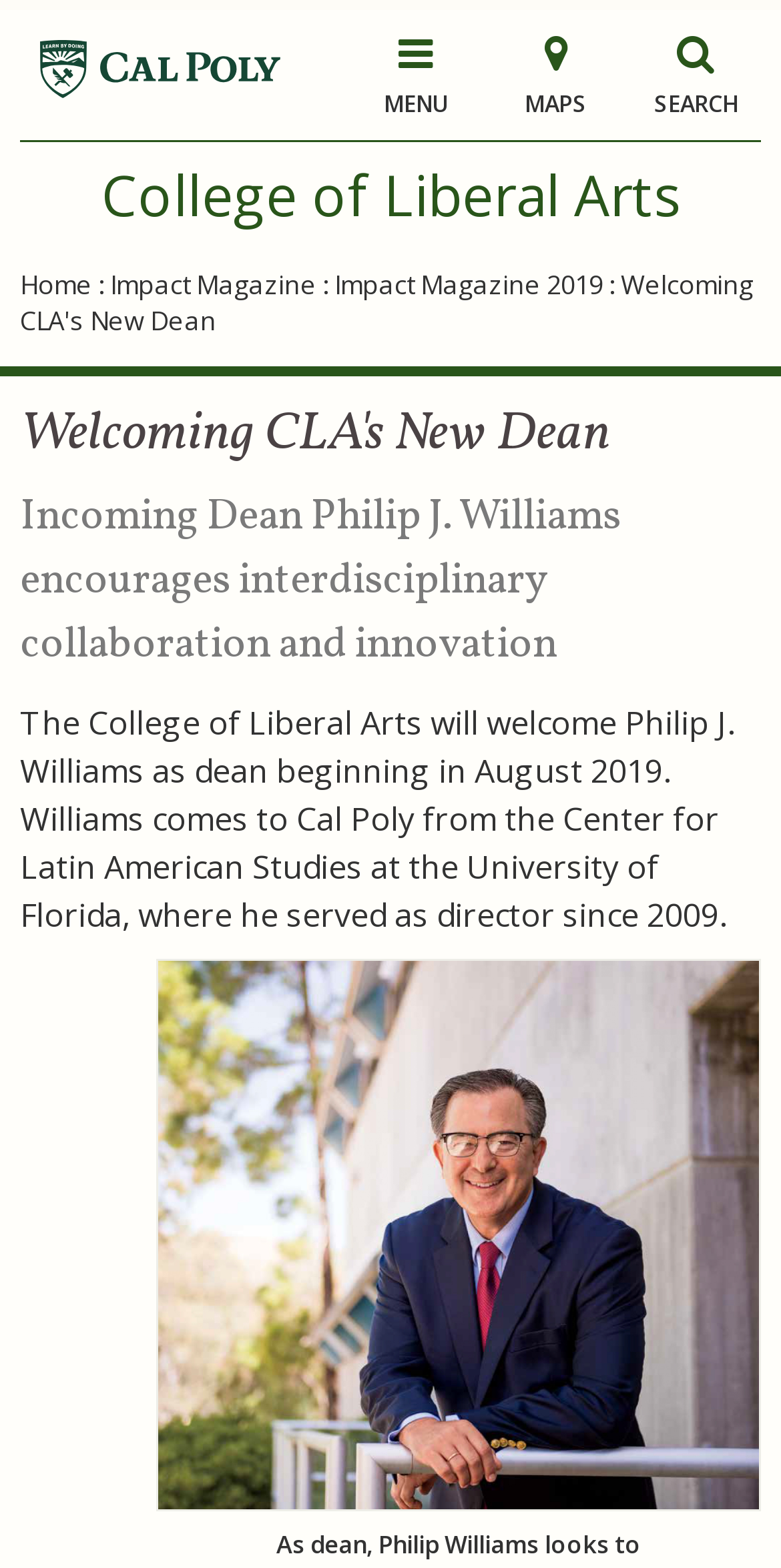Describe the webpage in detail, including text, images, and layout.

The webpage is about the College of Liberal Arts at Cal Poly, San Luis Obispo, and it welcomes a new dean, Philip J. Williams. At the top left corner, there is a link to "Cal Poly" accompanied by an image of the same name. On the top right corner, there are three links: "MENU", "MAPS", and "SEARCH", each with a distinct icon.

Below the top navigation bar, there is a heading that reads "College of Liberal Arts", which is a link to the college's webpage. Underneath, there are three links: "Home", "Impact Magazine", and "Impact Magazine 2019".

The main content of the webpage is divided into two sections. The first section has a heading "Welcoming CLA's New Dean" and features a paragraph of text that introduces the new dean, Philip J. Williams, and his background. Below this text, there is a large image of Philip Williams.

The second section starts with a sentence that continues the introduction of the new dean, followed by a brief description of his goals as the dean of the College of Liberal Arts. This section is positioned below the image of Philip Williams.